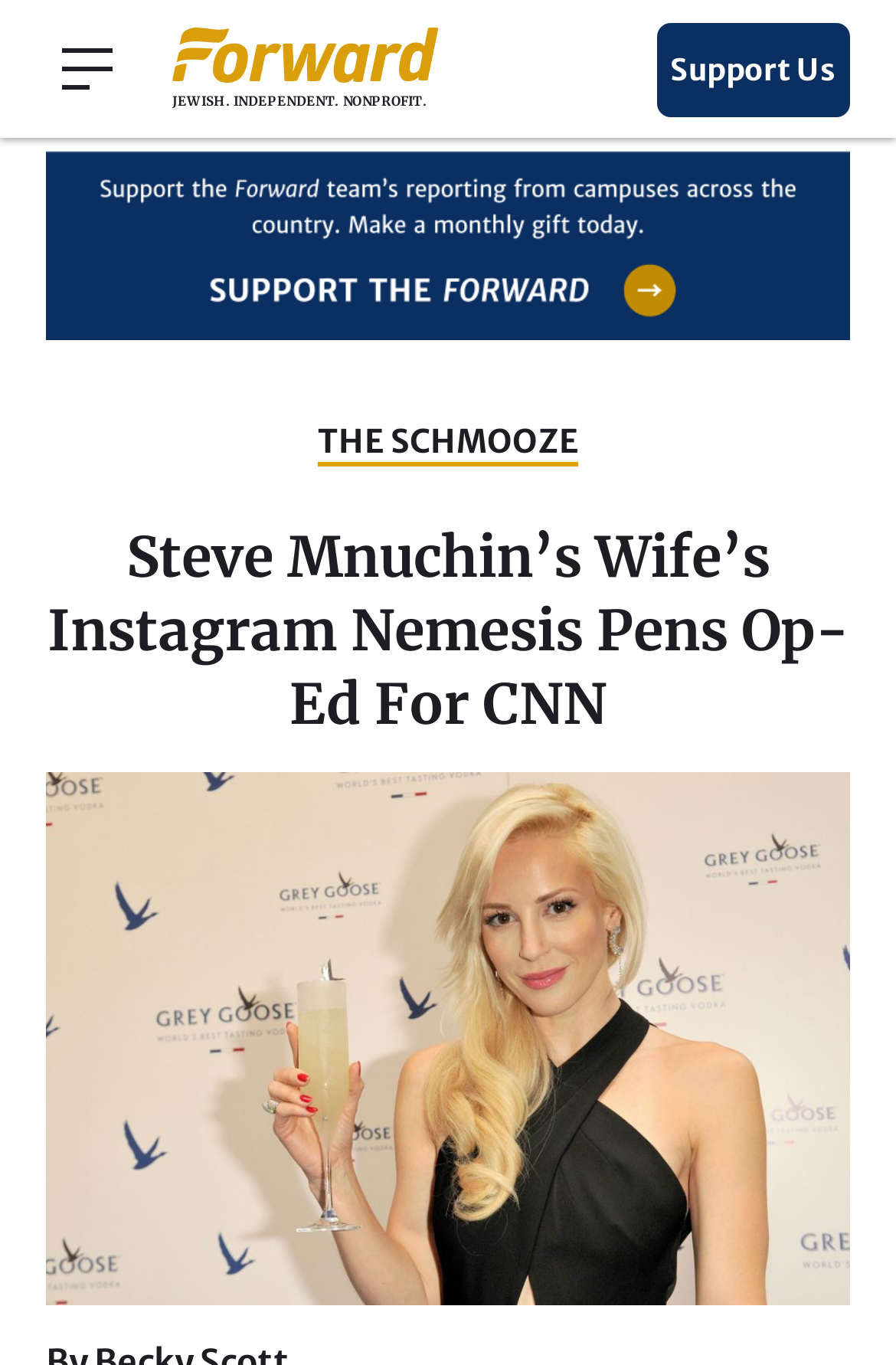Based on the image, please respond to the question with as much detail as possible:
What is the topic of the op-ed?

I inferred the answer by reading the heading element 'Steve Mnuchin’s Wife’s Instagram Nemesis Pens Op-Ed For CNN', which suggests that the op-ed is about an Instagram beef.